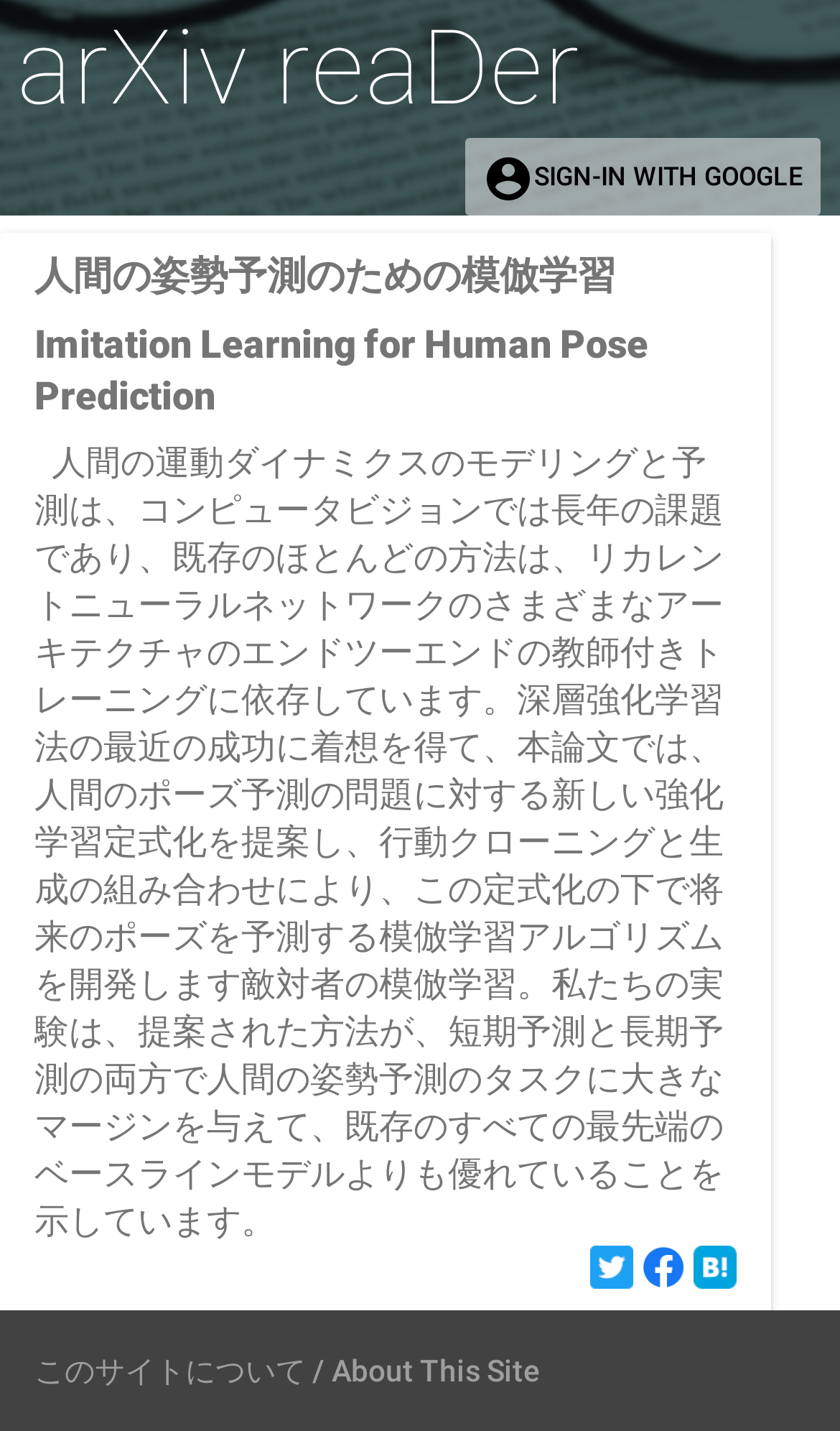What is the format of the text in the main section?
Refer to the image and provide a one-word or short phrase answer.

Japanese and English